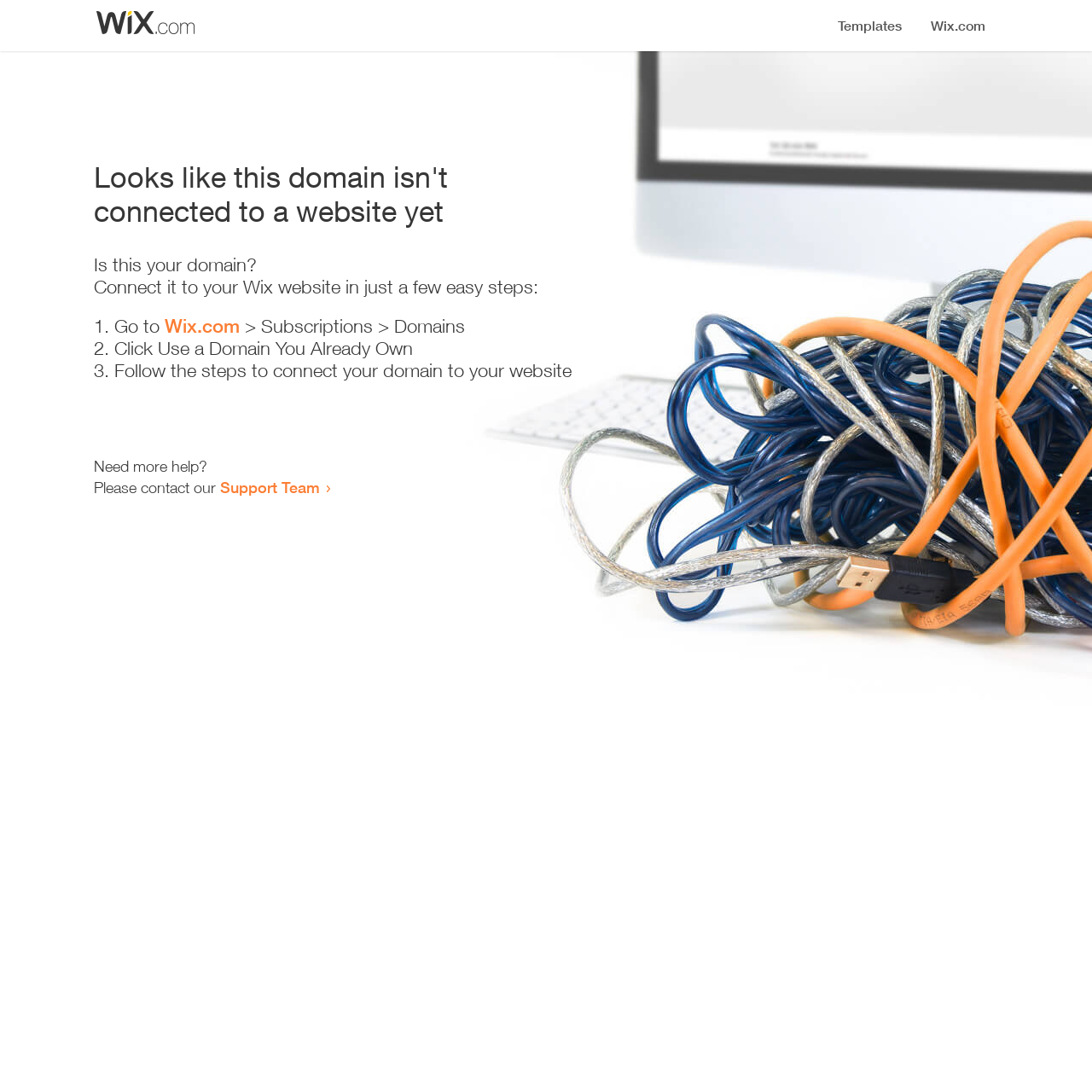Where can I get more help?
Can you offer a detailed and complete answer to this question?

The webpage provides a link to the 'Support Team' at the bottom, which suggests that users can contact the Support Team for more help or assistance.